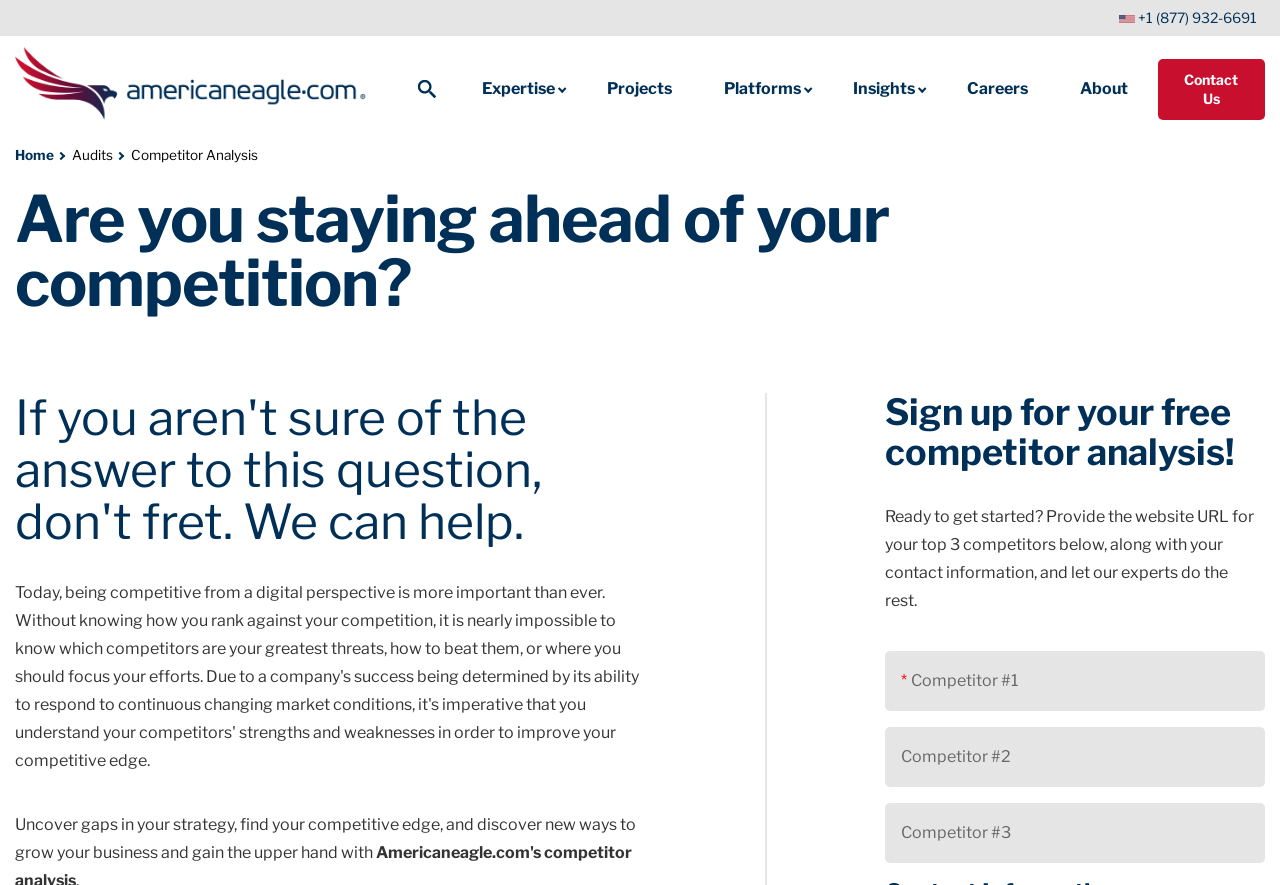Generate the text content of the main heading of the webpage.

Are you staying ahead of your competition?